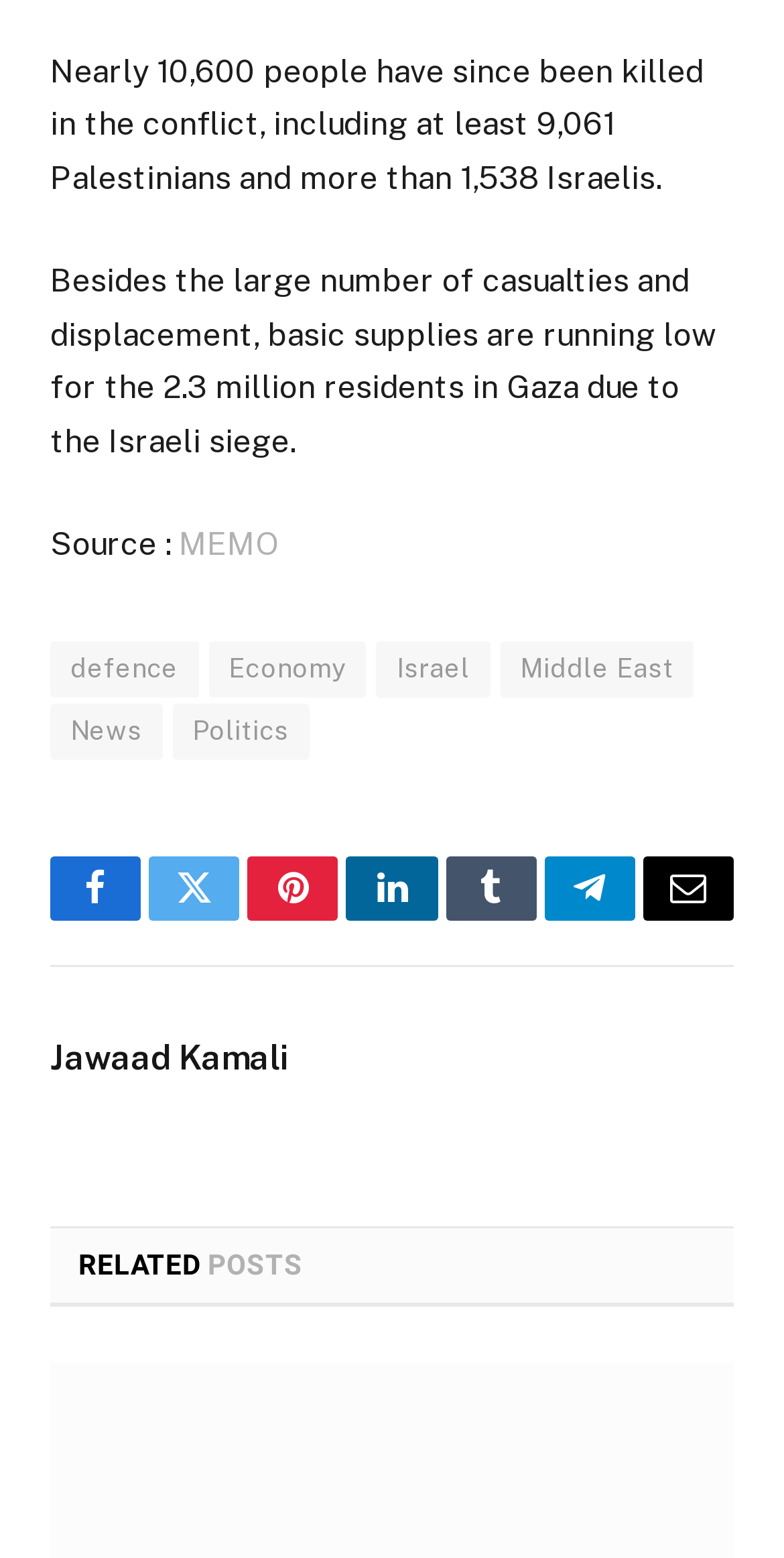Specify the bounding box coordinates of the region I need to click to perform the following instruction: "View related posts". The coordinates must be four float numbers in the range of 0 to 1, i.e., [left, top, right, bottom].

[0.1, 0.801, 0.386, 0.823]